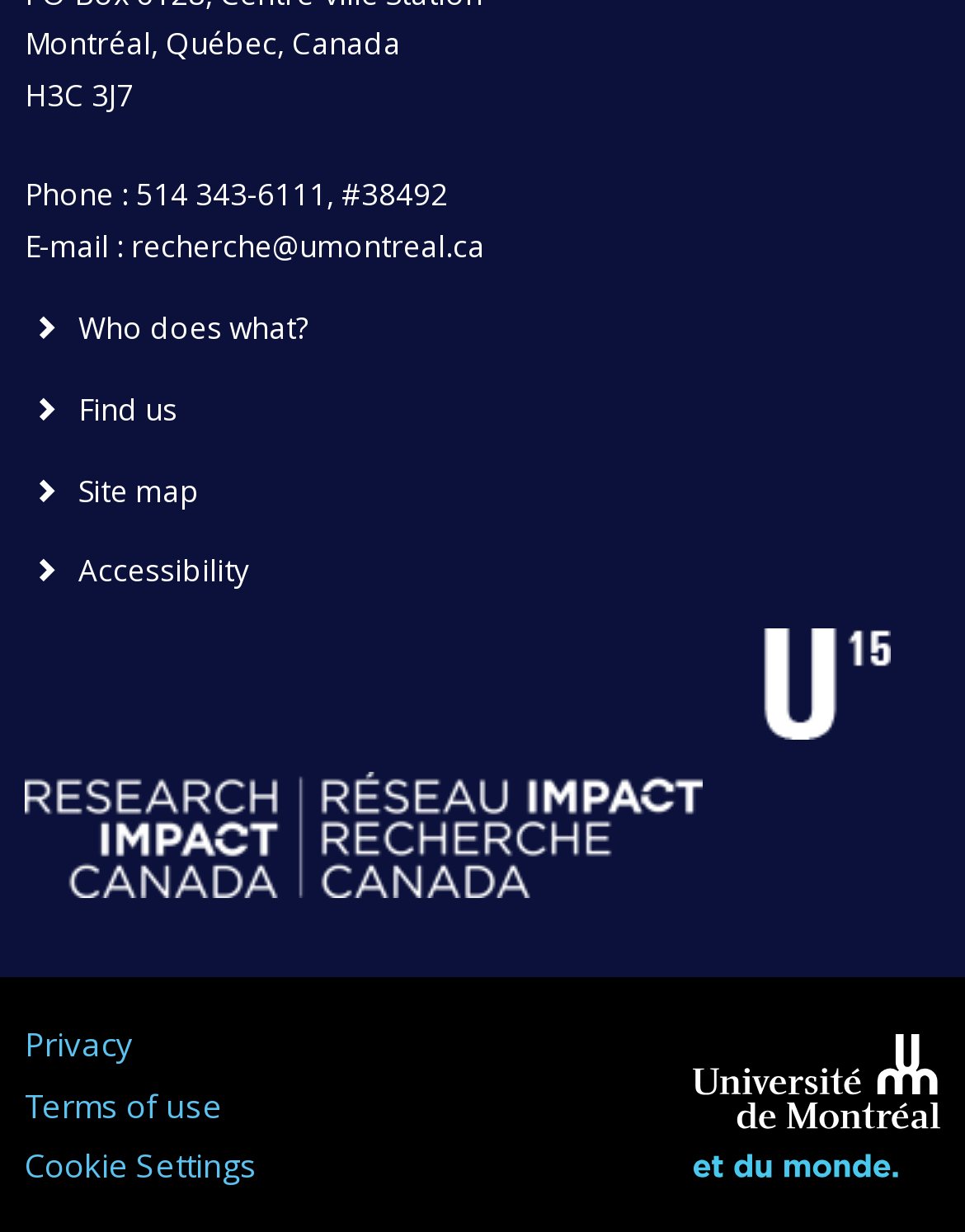Answer the following inquiry with a single word or phrase:
What organizations is the university affiliated with?

Group of Canadian Research Universities, Research Impact Canada